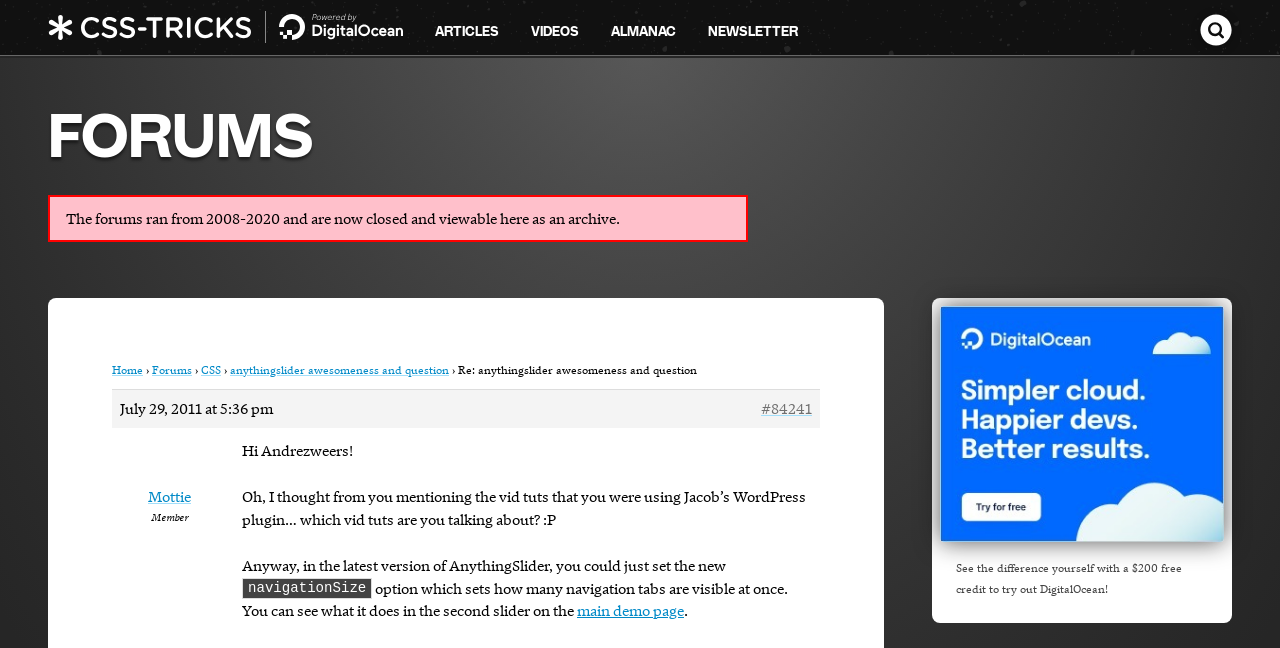Determine the bounding box coordinates of the section to be clicked to follow the instruction: "Search for something". The coordinates should be given as four float numbers between 0 and 1, formatted as [left, top, right, bottom].

[0.938, 0.048, 0.962, 0.078]